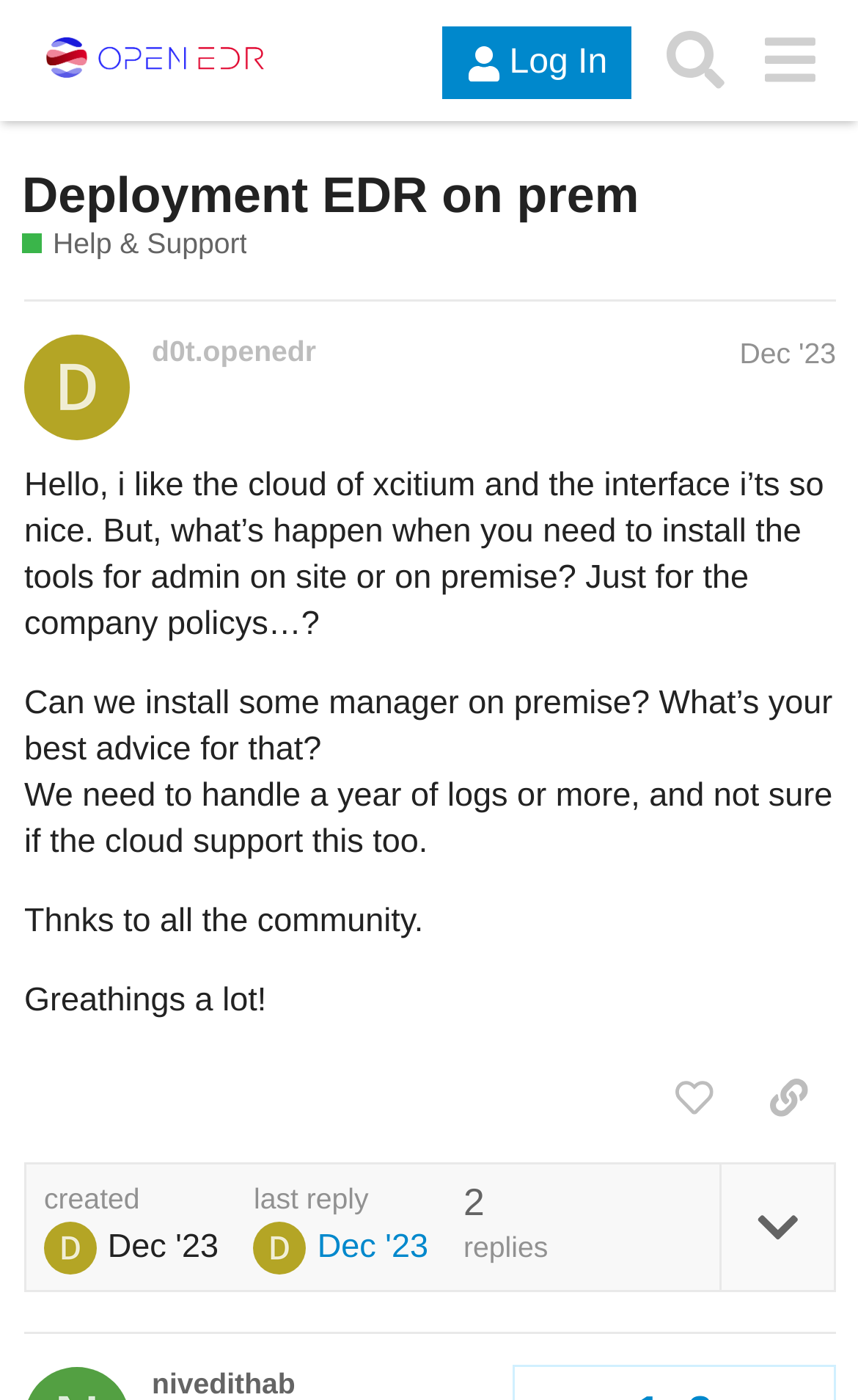How many replies are there to the post?
Please give a well-detailed answer to the question.

The number of replies to the post can be determined by looking at the static text 'replies' which is a child element of the region 'post #1 by @d0t.openedr'. Although the exact number of replies is not specified, the presence of this text indicates that there are replies to the post.